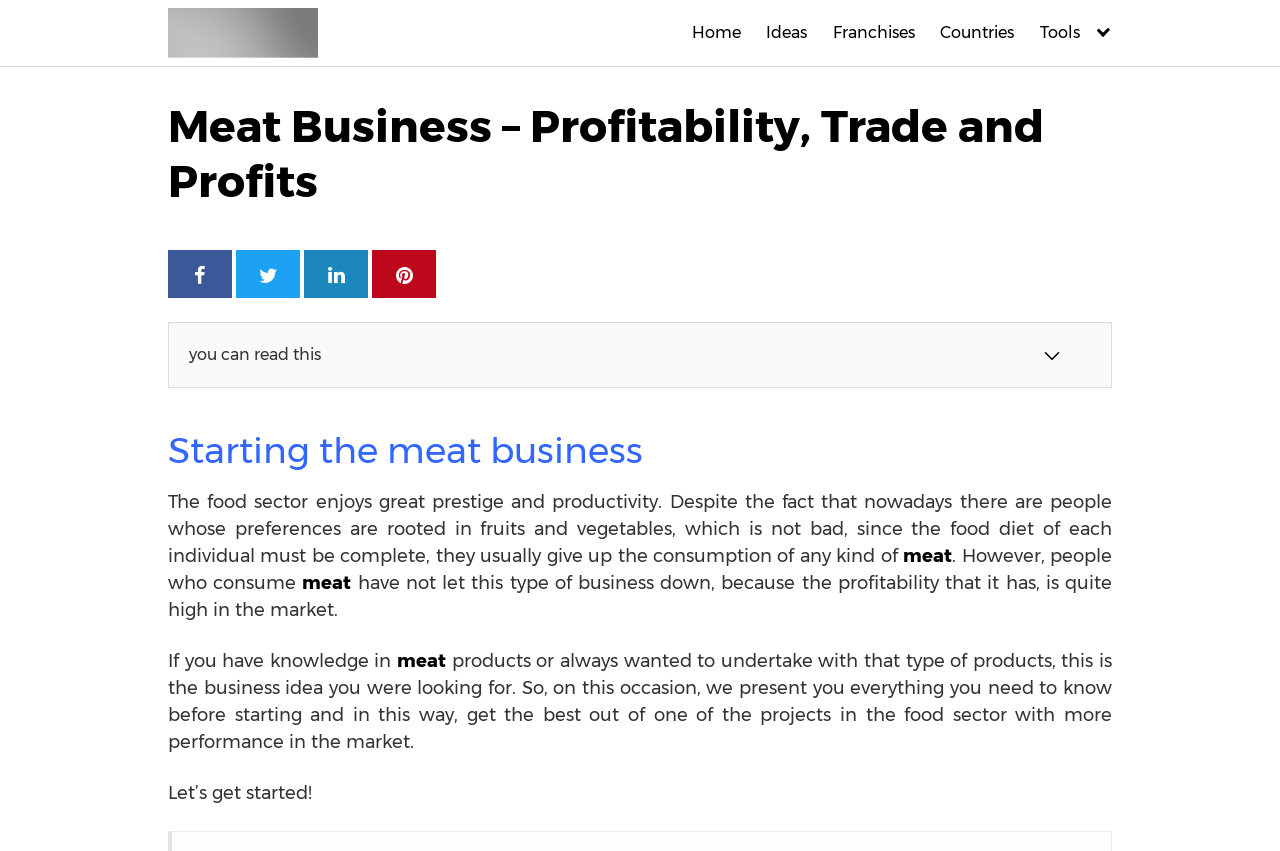Generate a comprehensive description of the contents of the webpage.

The webpage is about the meat business, with a focus on its profitability, trade, and profits in 2024. At the top left corner, there is a logo image with a link. Below the logo, there is a horizontal navigation menu with five links: Home, Ideas, Franchises, Countries, and Tools. 

To the right of the logo, there is a large header that reads "Meat Business – Profitability, Trade and Profits". Below the header, there are four social media links represented by icons. 

On the left side of the page, there is a section with a heading "Starting the meat business". This section contains a block of text that discusses the food sector, the importance of a complete diet, and the profitability of the meat business. The text is divided into five paragraphs. 

On the top right corner, there is a checkbox with an image next to it. Below the checkbox, there is a call-to-action button that reads "Let’s get started!".